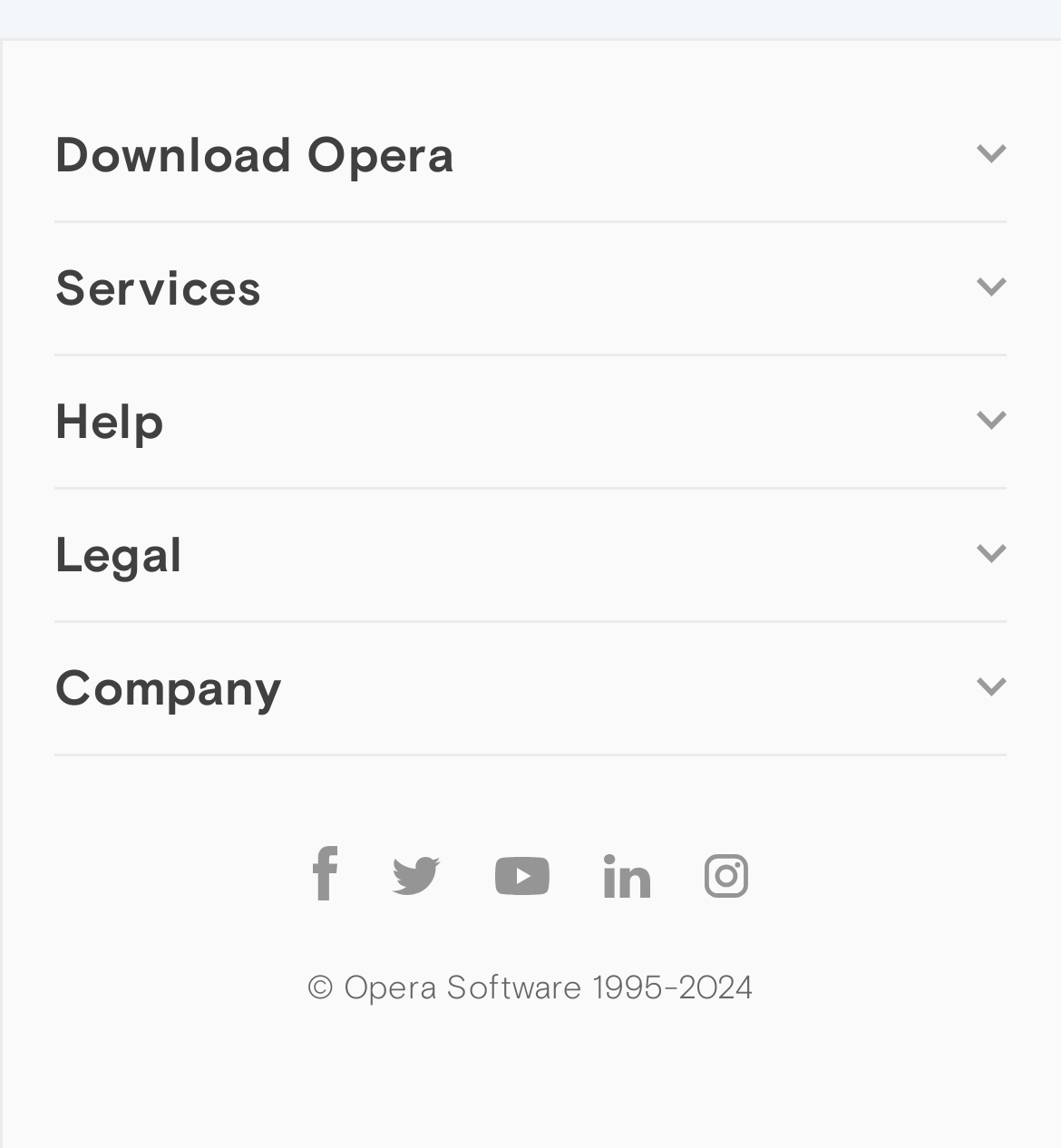How many social media platforms does Opera have a presence on?
Please give a detailed and elaborate answer to the question based on the image.

By examining the 'Follow Opera' section, I can see that Opera has a presence on five social media platforms, which are Facebook, Twitter, YouTube, LinkedIn, and Instagram.